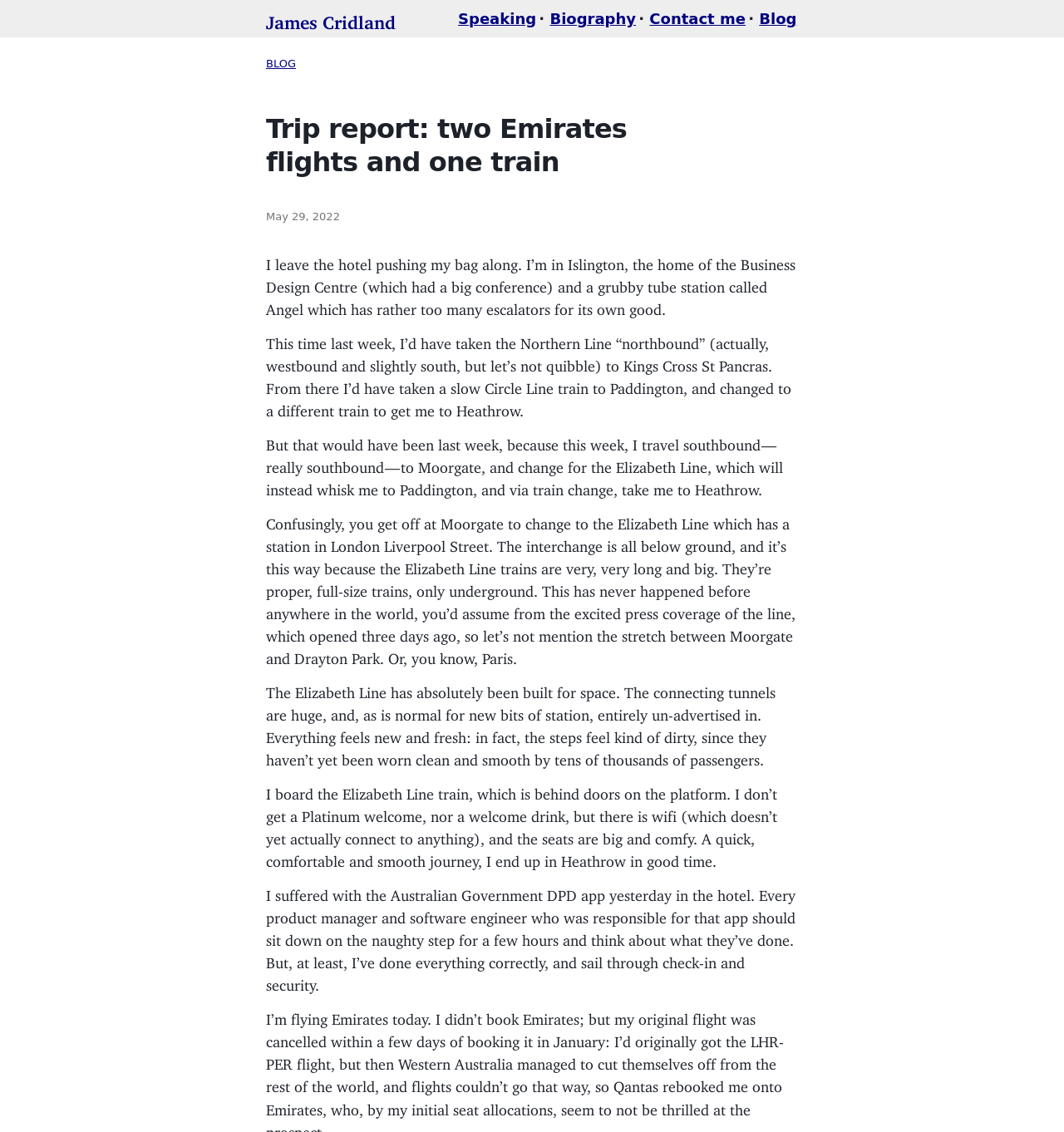Provide a single word or phrase answer to the question: 
What is the author's opinion of the Australian Government DPD app?

Negative